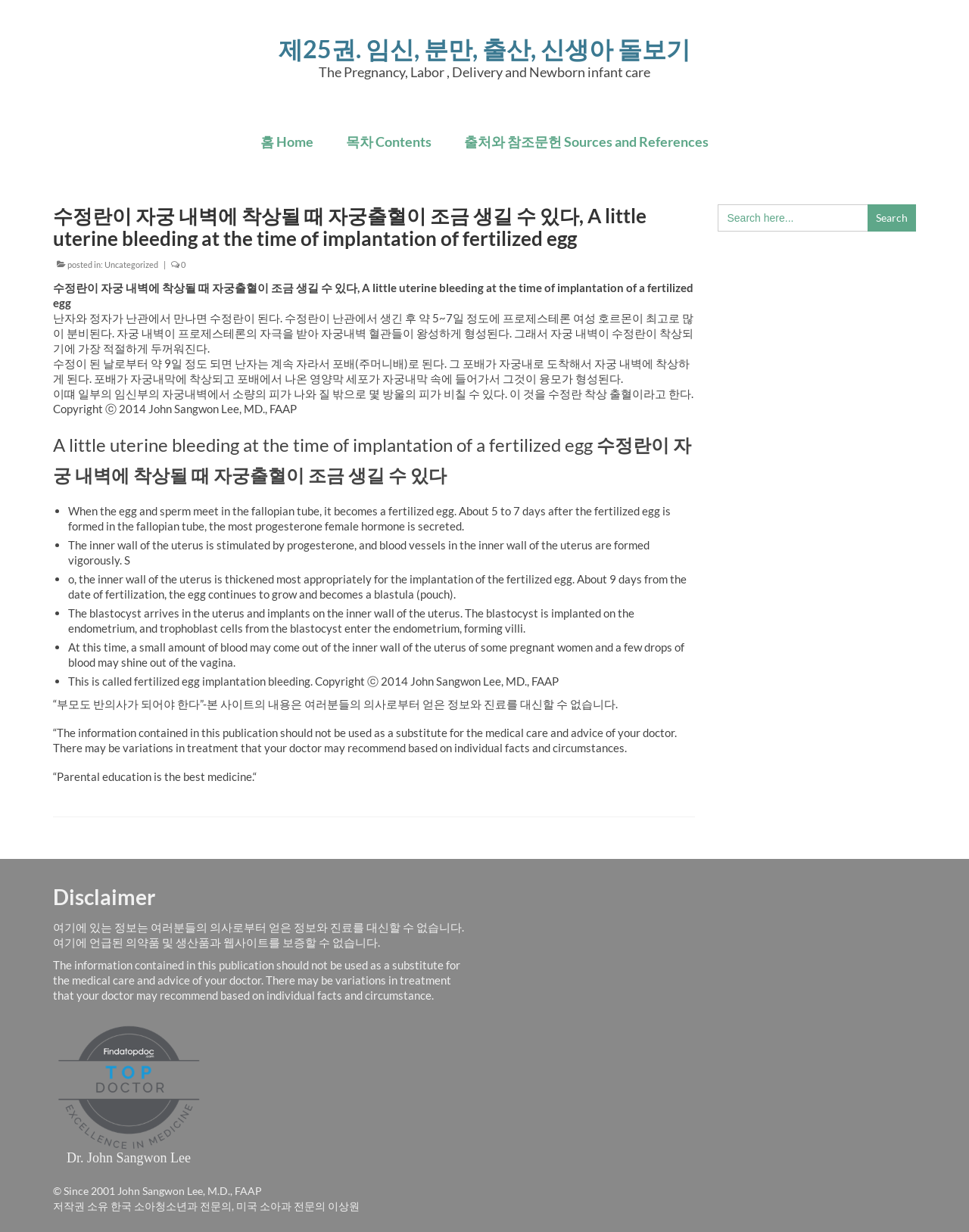Determine the main text heading of the webpage and provide its content.

수정란이 자궁 내벽에 착상될 때 자궁출혈이 조금 생길 수 있다, A little uterine bleeding at the time of implantation of fertilized egg